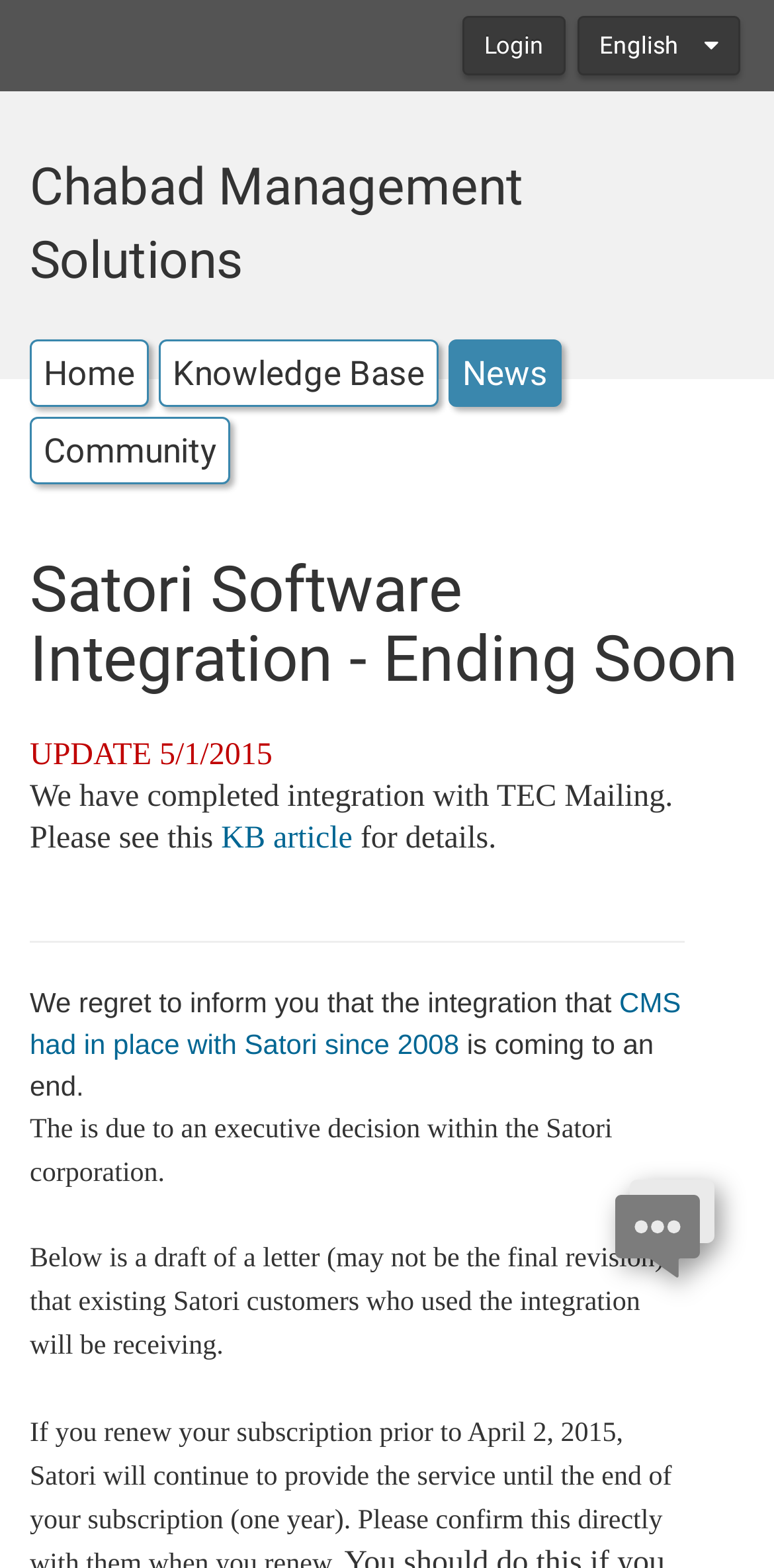Given the description: "KB article", determine the bounding box coordinates of the UI element. The coordinates should be formatted as four float numbers between 0 and 1, [left, top, right, bottom].

[0.286, 0.525, 0.455, 0.546]